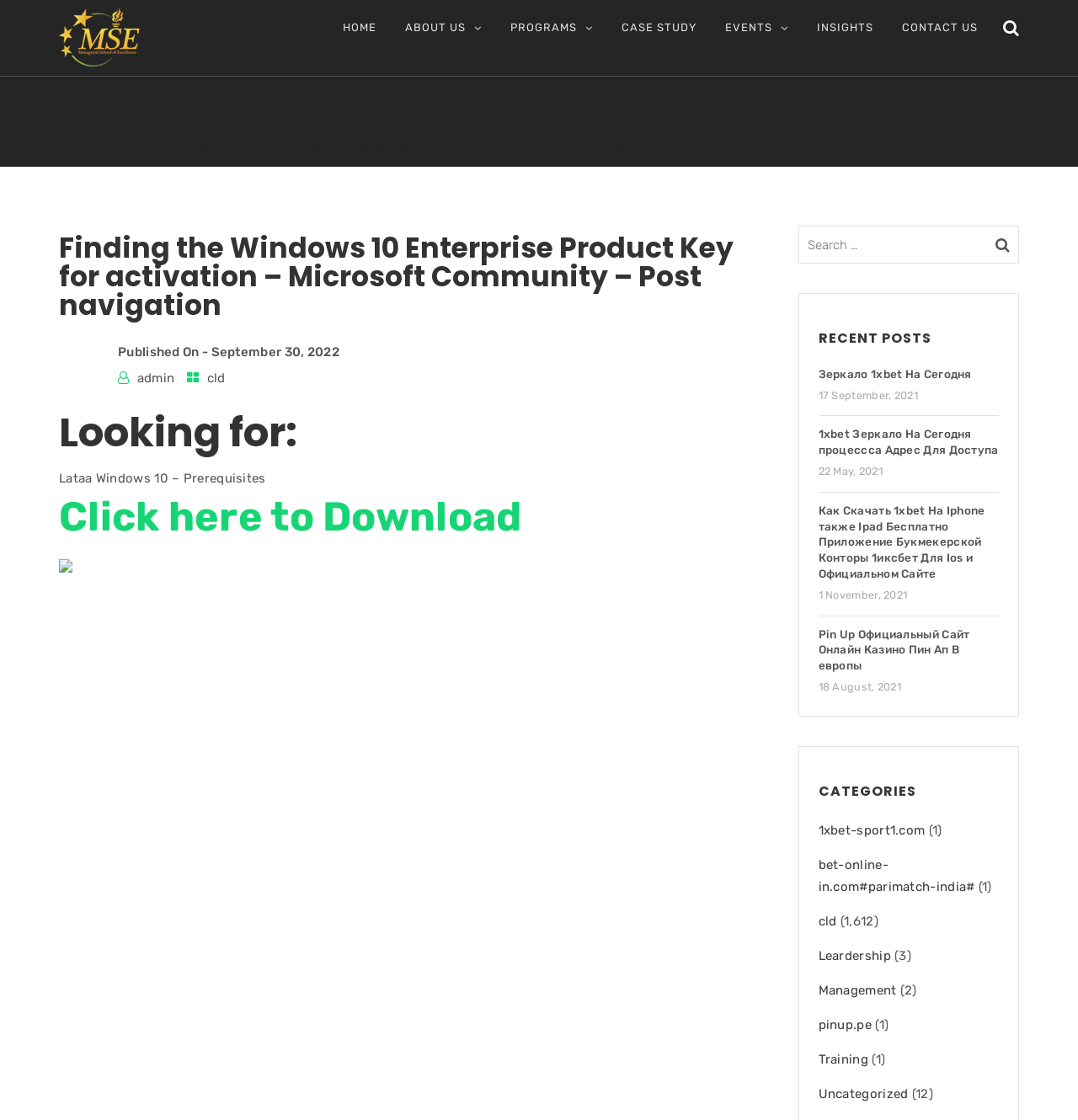Identify the bounding box coordinates of the element to click to follow this instruction: 'View recent posts'. Ensure the coordinates are four float values between 0 and 1, provided as [left, top, right, bottom].

[0.759, 0.292, 0.927, 0.312]